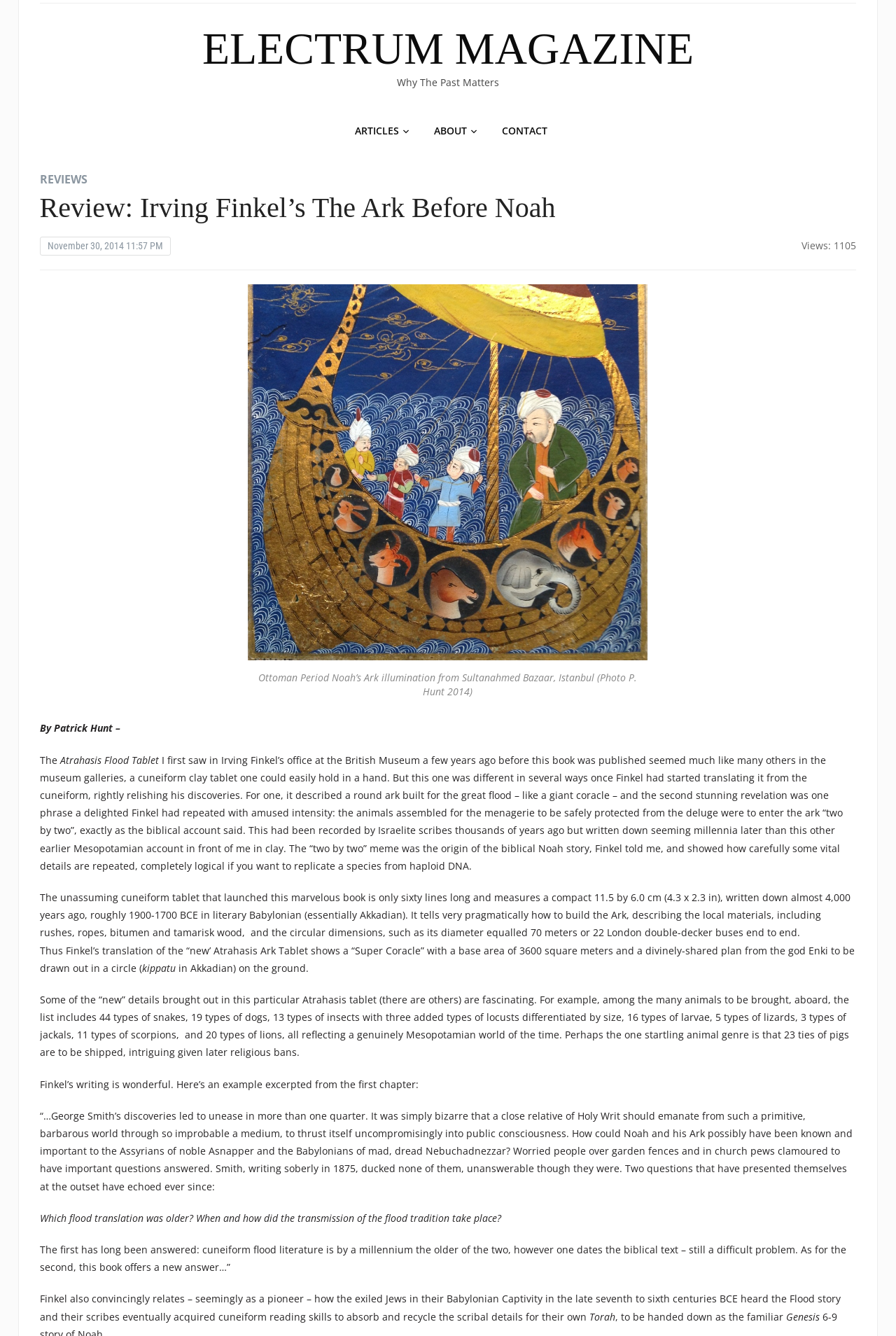Provide the bounding box coordinates of the HTML element this sentence describes: "Electrum Magazine". The bounding box coordinates consist of four float numbers between 0 and 1, i.e., [left, top, right, bottom].

[0.226, 0.018, 0.774, 0.055]